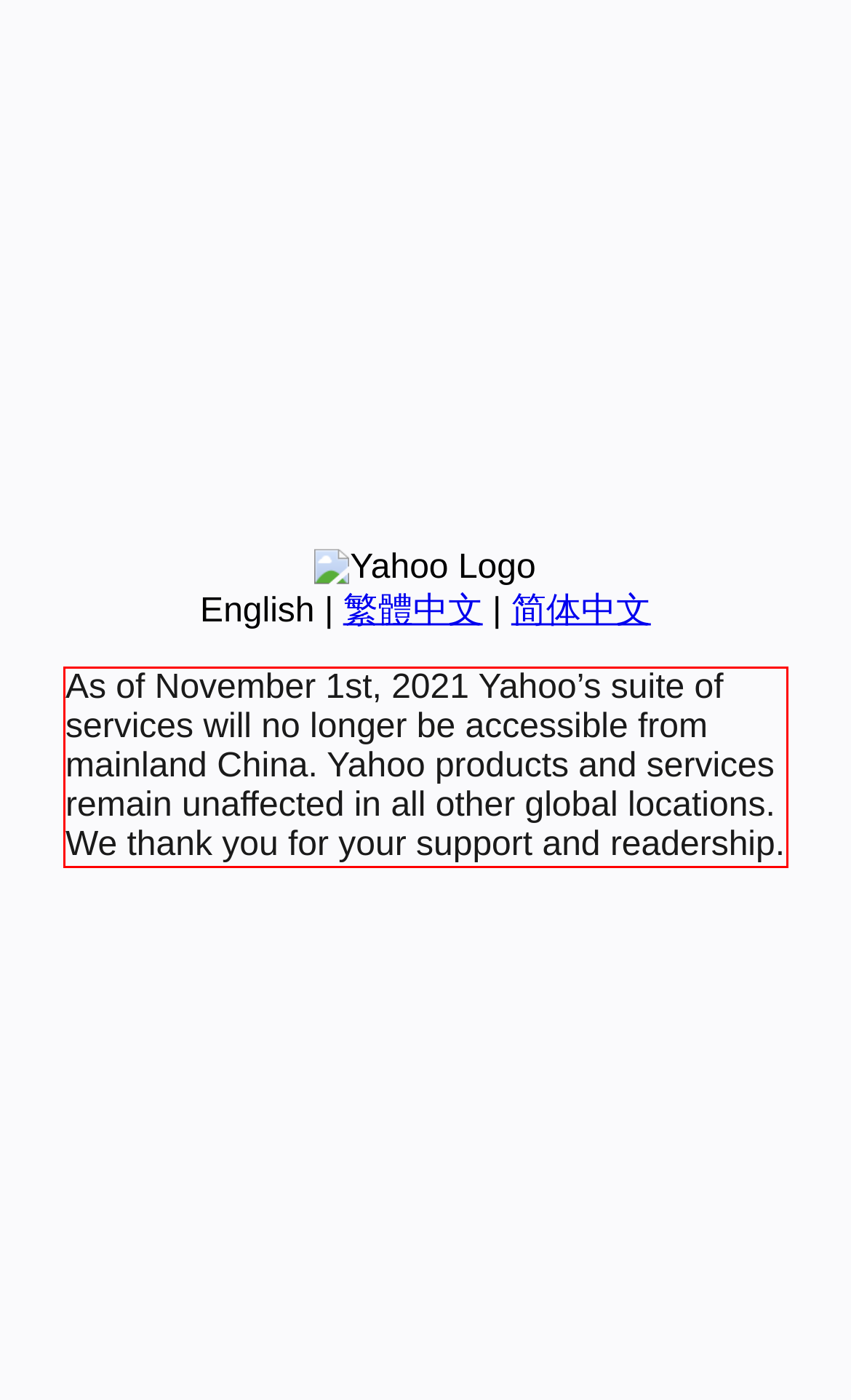Please identify the text within the red rectangular bounding box in the provided webpage screenshot.

As of November 1st, 2021 Yahoo’s suite of services will no longer be accessible from mainland China. Yahoo products and services remain unaffected in all other global locations. We thank you for your support and readership.